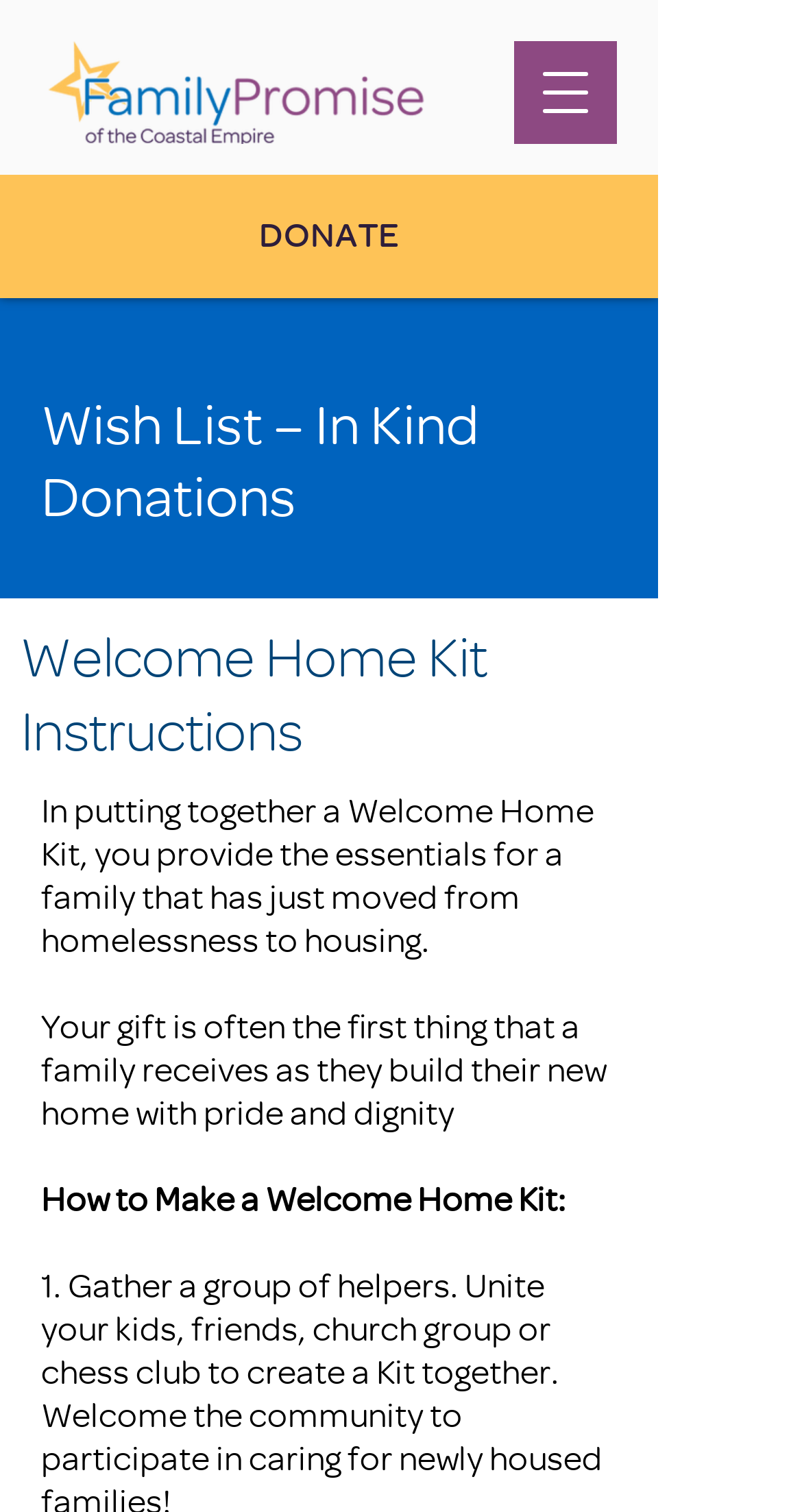What is the purpose of the 'Open navigation menu' button?
Look at the image and construct a detailed response to the question.

The 'Open navigation menu' button is likely used to open a navigation menu, allowing users to access other parts of the website. This is evident from the button's description and its location on the webpage.